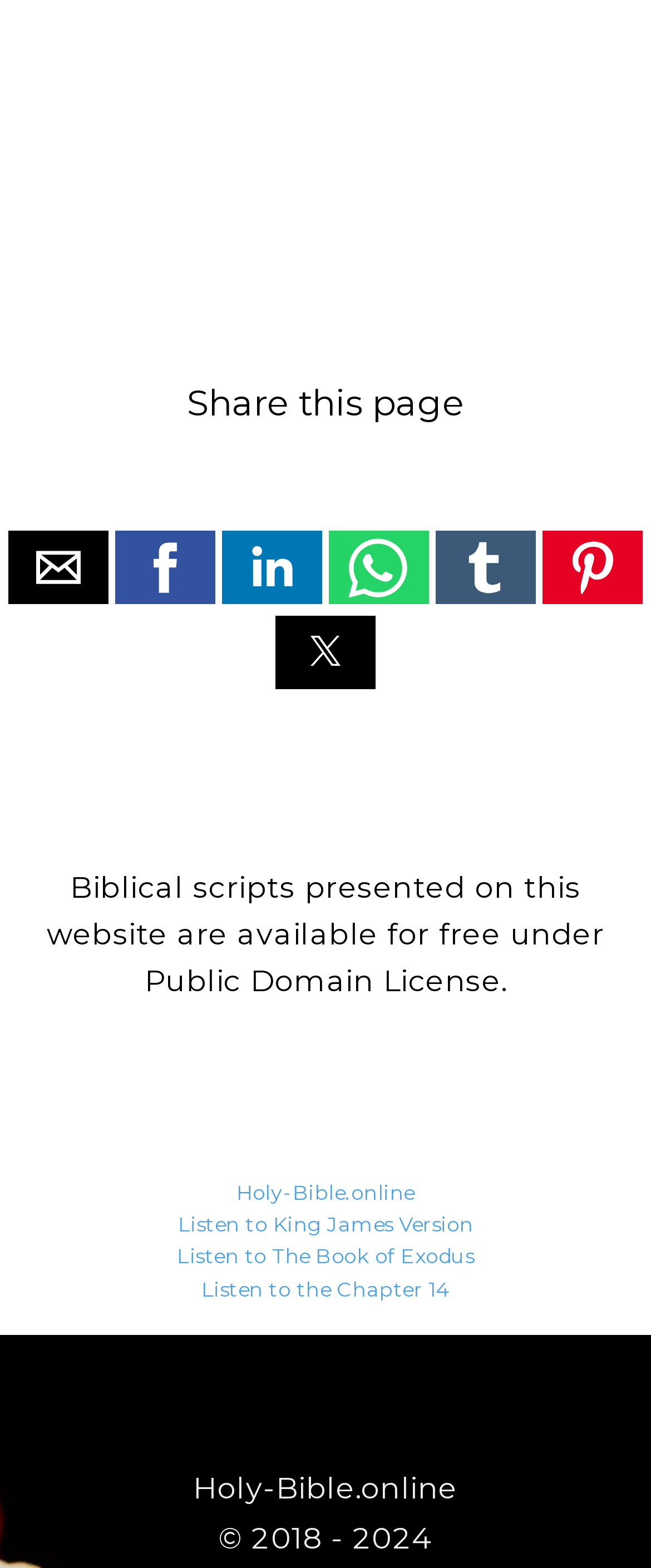Find the bounding box coordinates of the clickable area that will achieve the following instruction: "Listen to King James Version".

[0.273, 0.773, 0.727, 0.789]